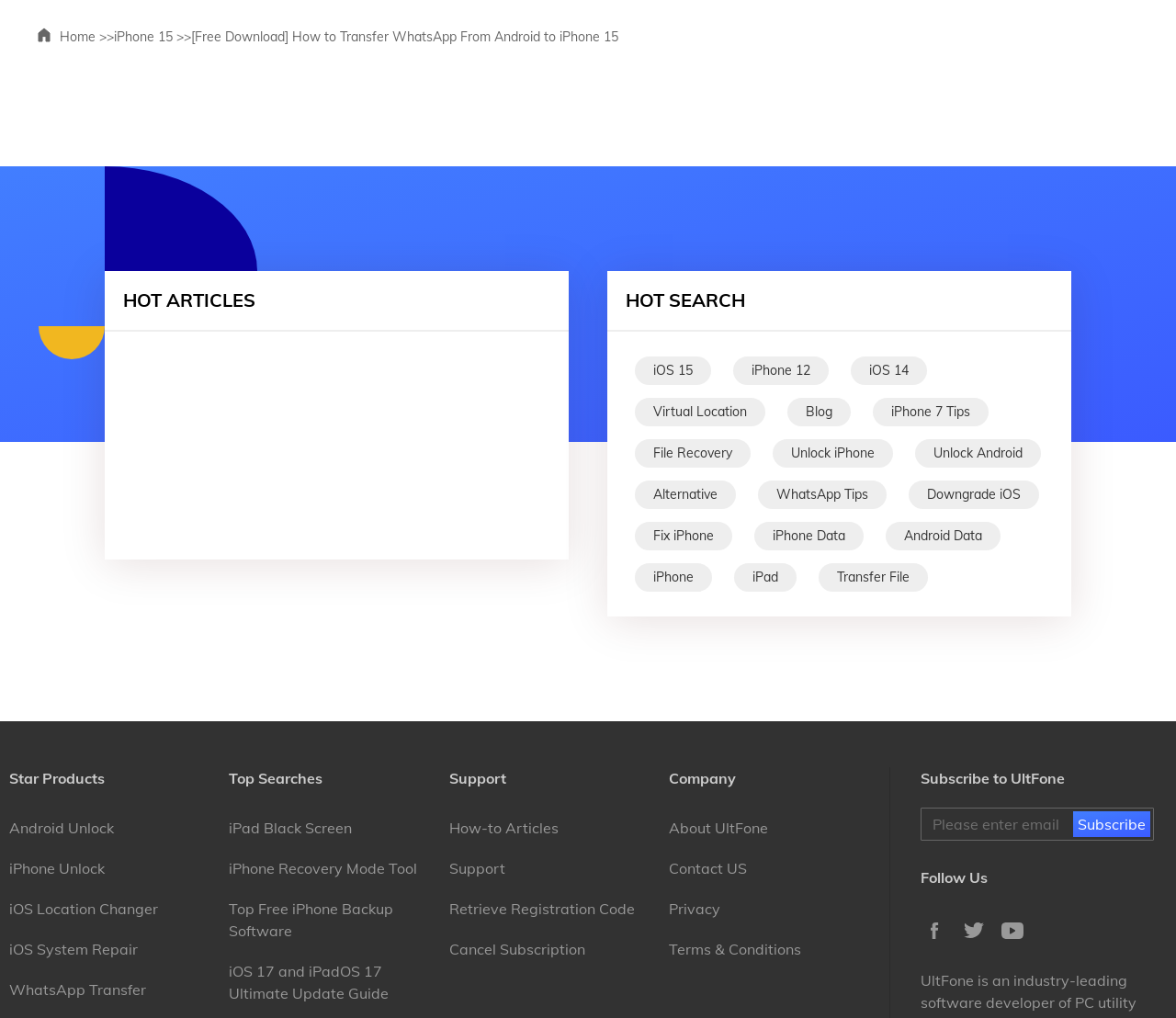What is the title of the first article listed under 'HOT ARTICLES'?
Answer the question in a detailed and comprehensive manner.

The first article listed under 'HOT ARTICLES' has the title 'How to Transfer WhatsApp From Android to iPhone 15', which suggests that it is a tutorial or guide on transferring WhatsApp data from Android to iPhone 15.